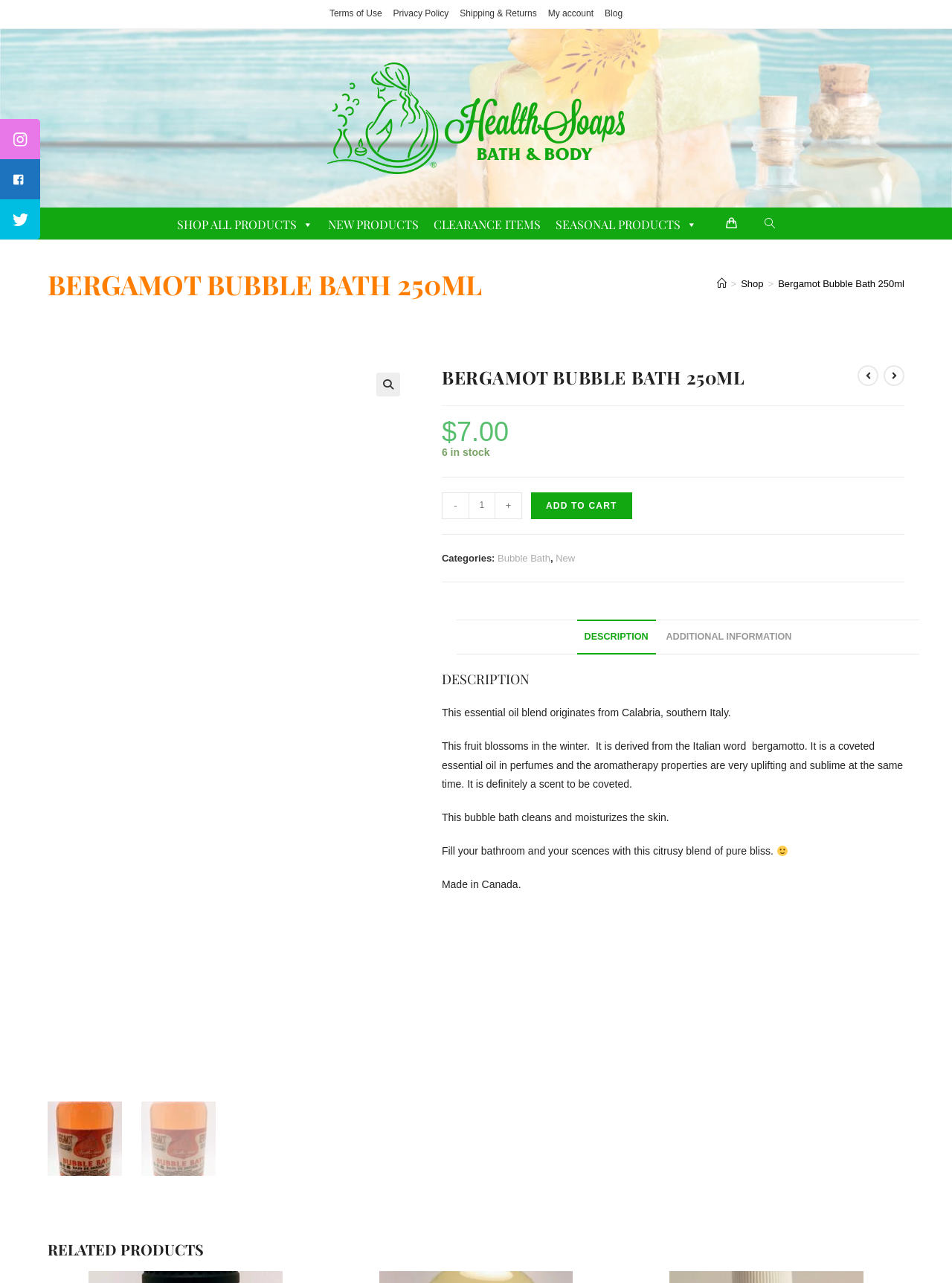Please identify the bounding box coordinates of the element's region that needs to be clicked to fulfill the following instruction: "Contact us on WhatsApp". The bounding box coordinates should consist of four float numbers between 0 and 1, i.e., [left, top, right, bottom].

None